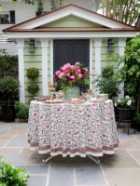Please respond to the question using a single word or phrase:
What is the dominant color of the floral centerpiece?

Pink